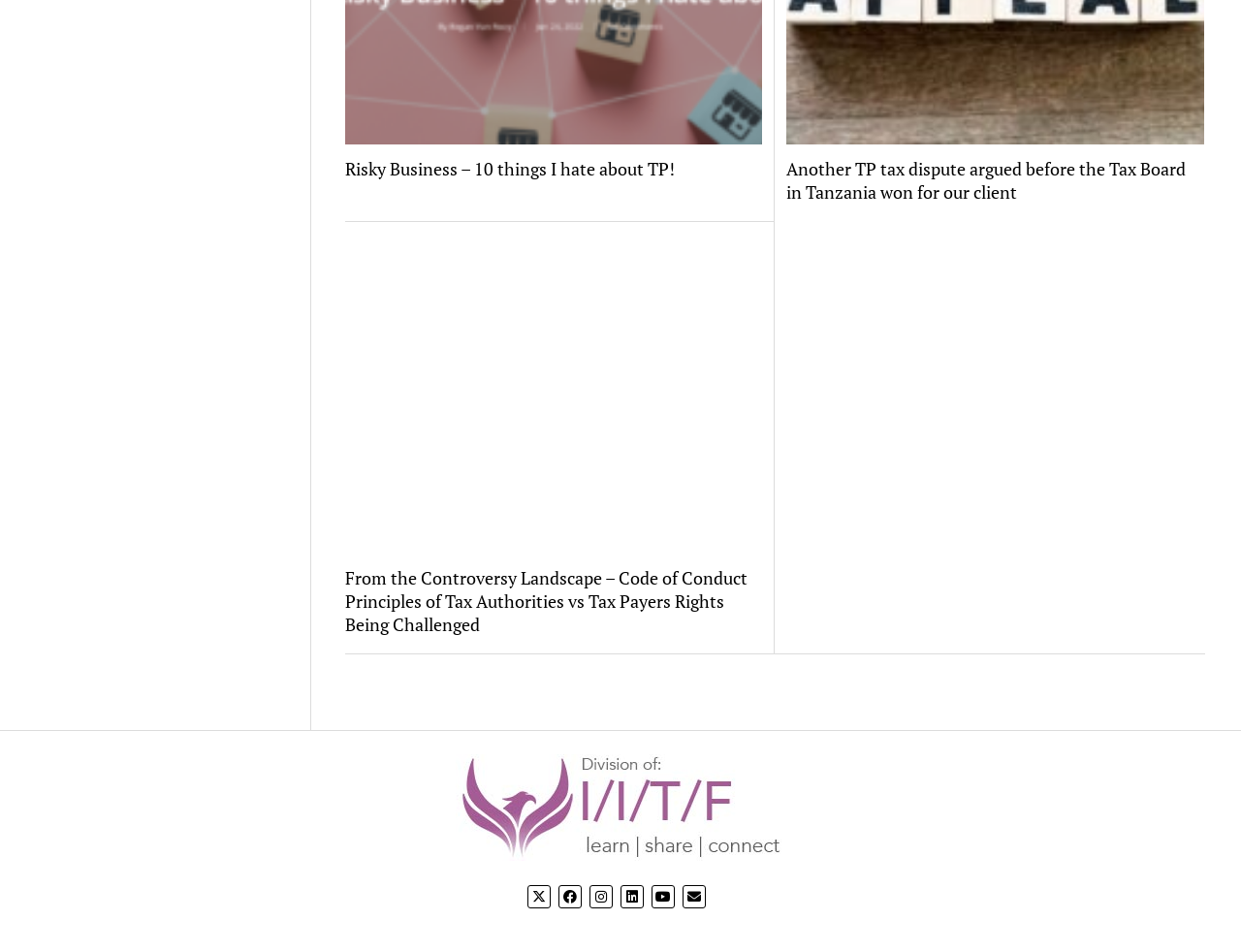What is the topic of the first link?
Please ensure your answer is as detailed and informative as possible.

The first link on the webpage has the text 'Risky Business – 10 things I hate about TP!' which suggests that the topic of the link is related to Risky Business and TP.